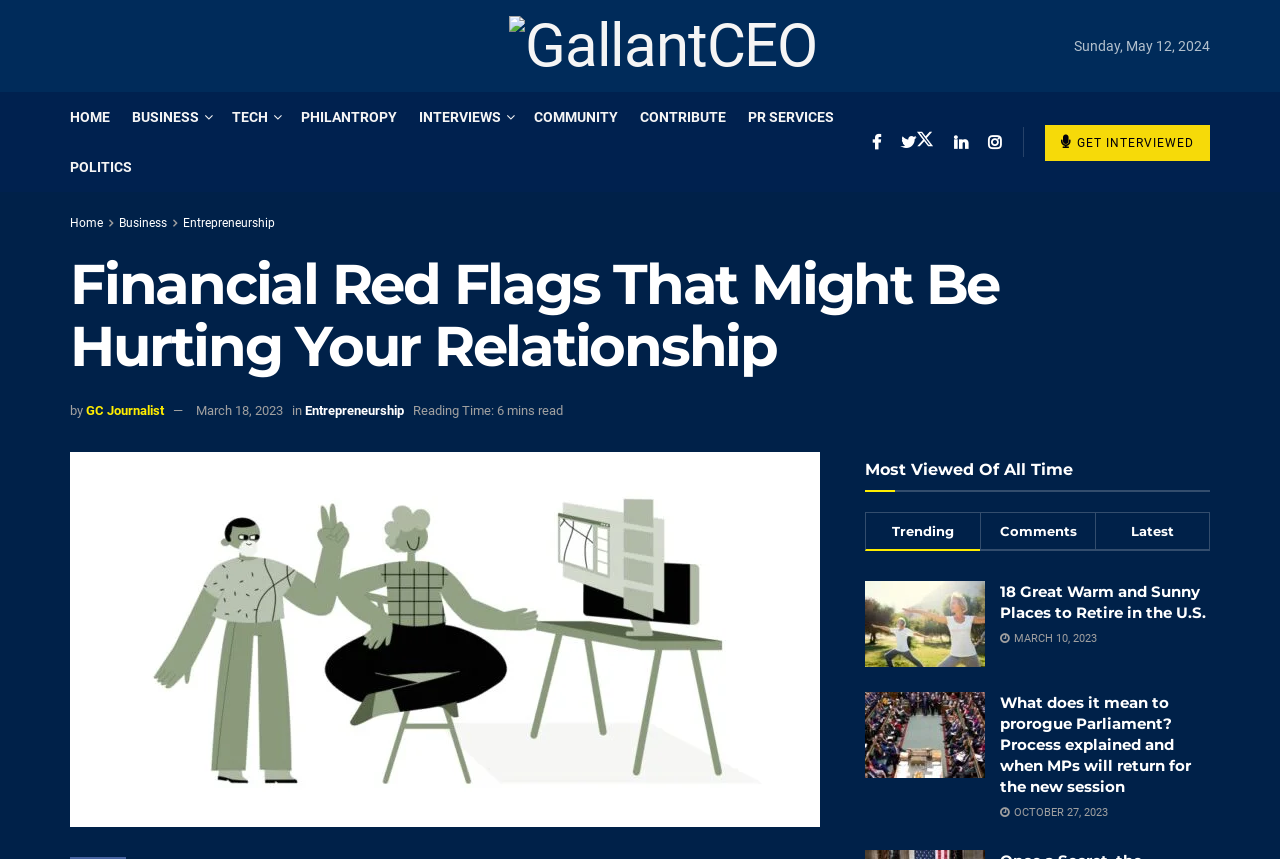How many articles are listed in the 'Most Viewed Of All Time' section?
Look at the image and respond with a single word or a short phrase.

3